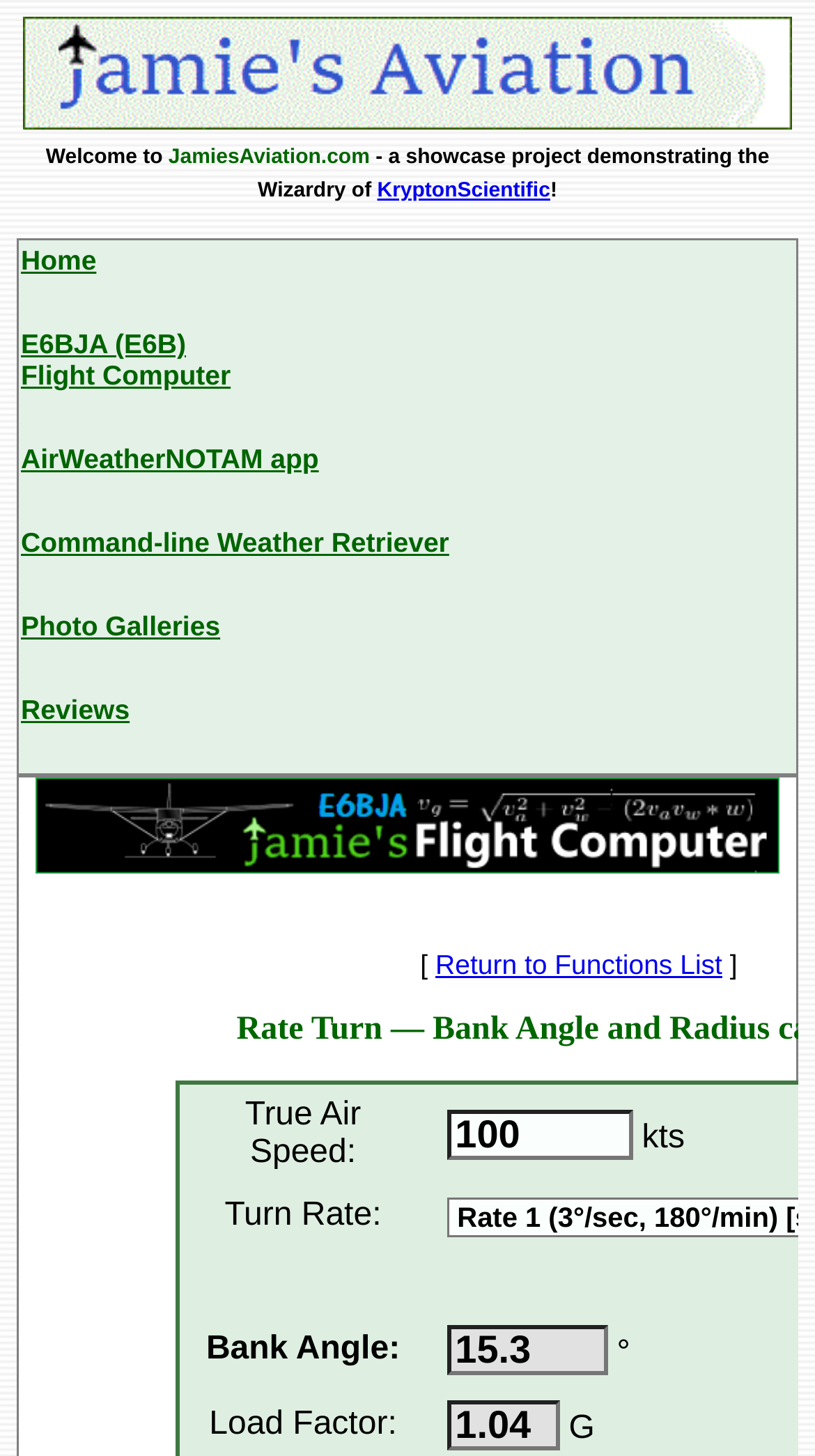Find the bounding box coordinates for the element that must be clicked to complete the instruction: "Adjust the 'Bank Angle' spin button". The coordinates should be four float numbers between 0 and 1, indicated as [left, top, right, bottom].

[0.548, 0.909, 0.746, 0.944]